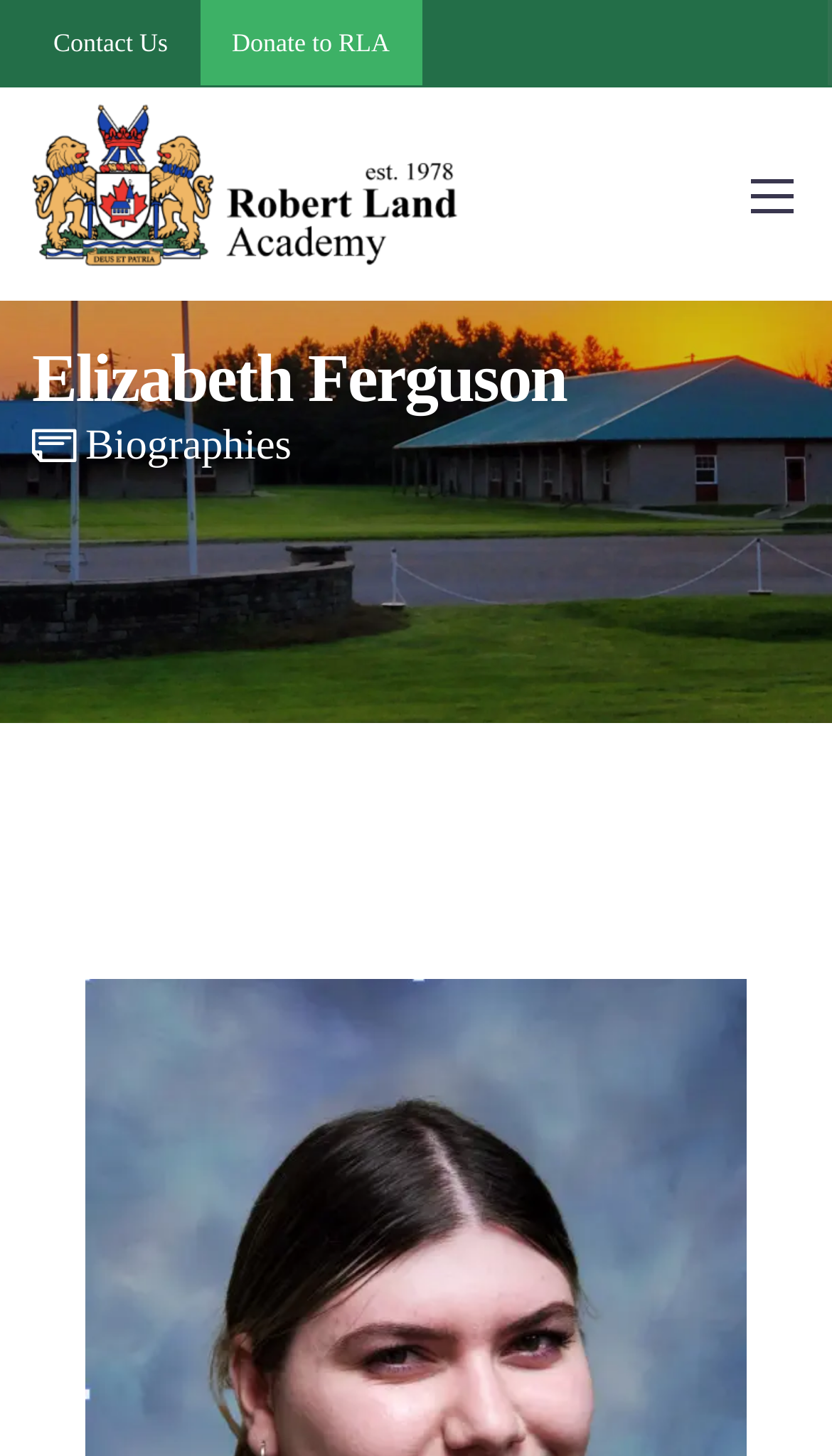Using the provided element description: "Biographies", identify the bounding box coordinates. The coordinates should be four floats between 0 and 1 in the order [left, top, right, bottom].

[0.103, 0.291, 0.35, 0.32]